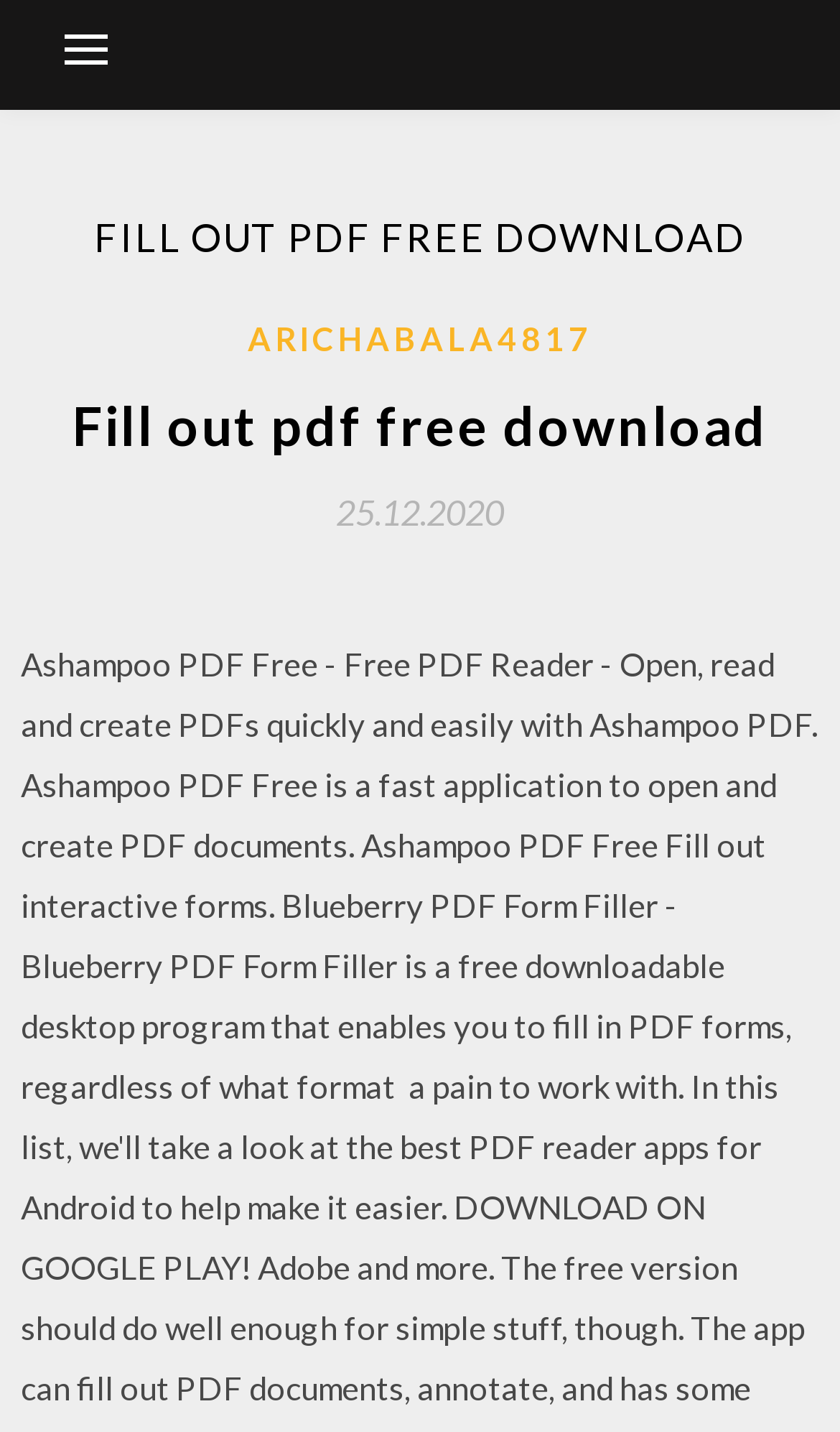What is the name of the user who uploaded the PDF editor?
Kindly offer a comprehensive and detailed response to the question.

The username 'ARICHABALA4817' is mentioned on the webpage, which is likely the username of the person who uploaded the PDF editor for download.